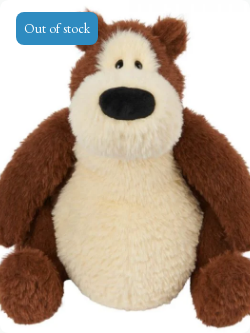Answer the question in one word or a short phrase:
Is the plush bear's surface washable?

Yes